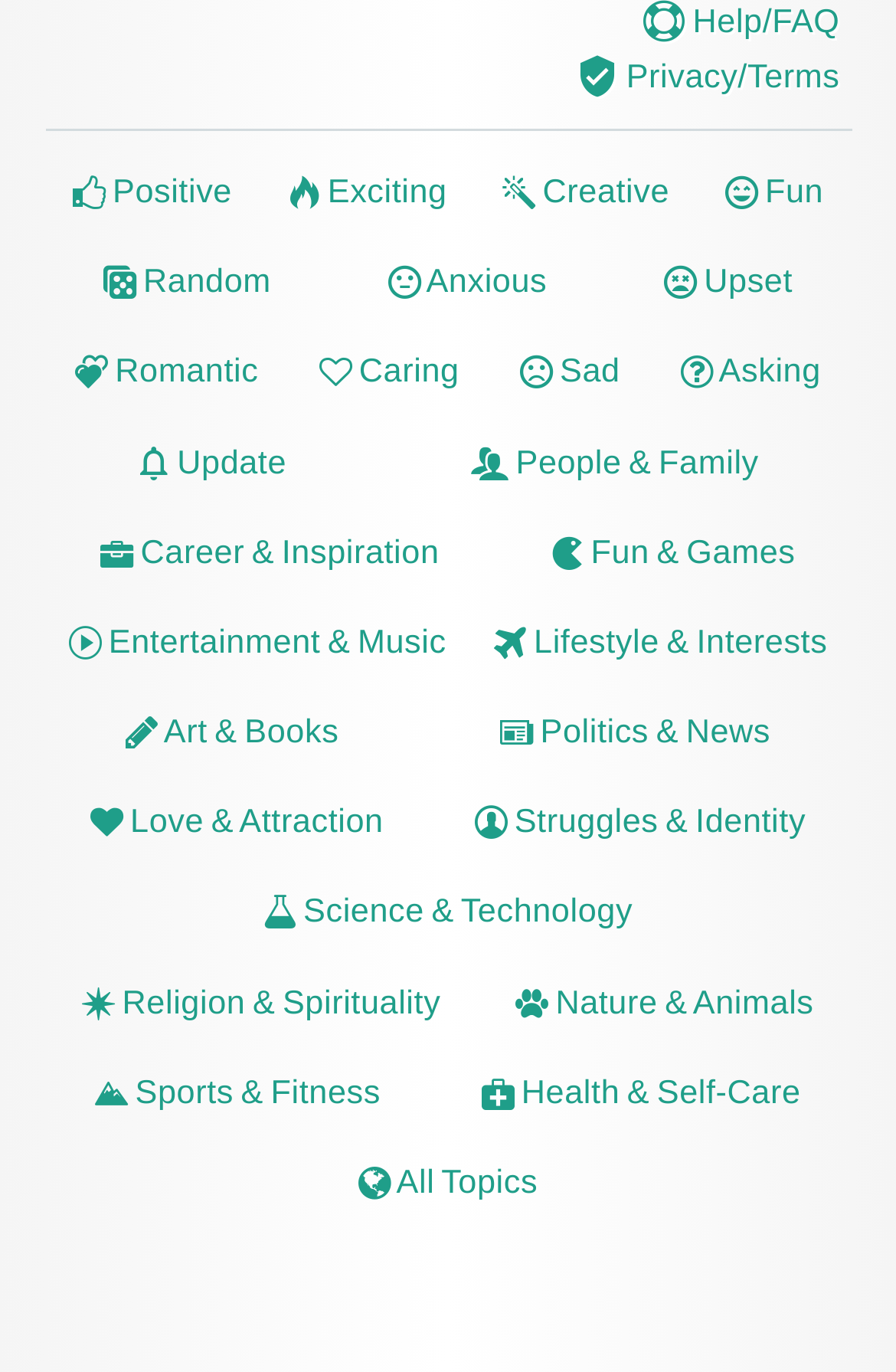What is the second category listed under 'Entertainment & Music'?
From the screenshot, supply a one-word or short-phrase answer.

None